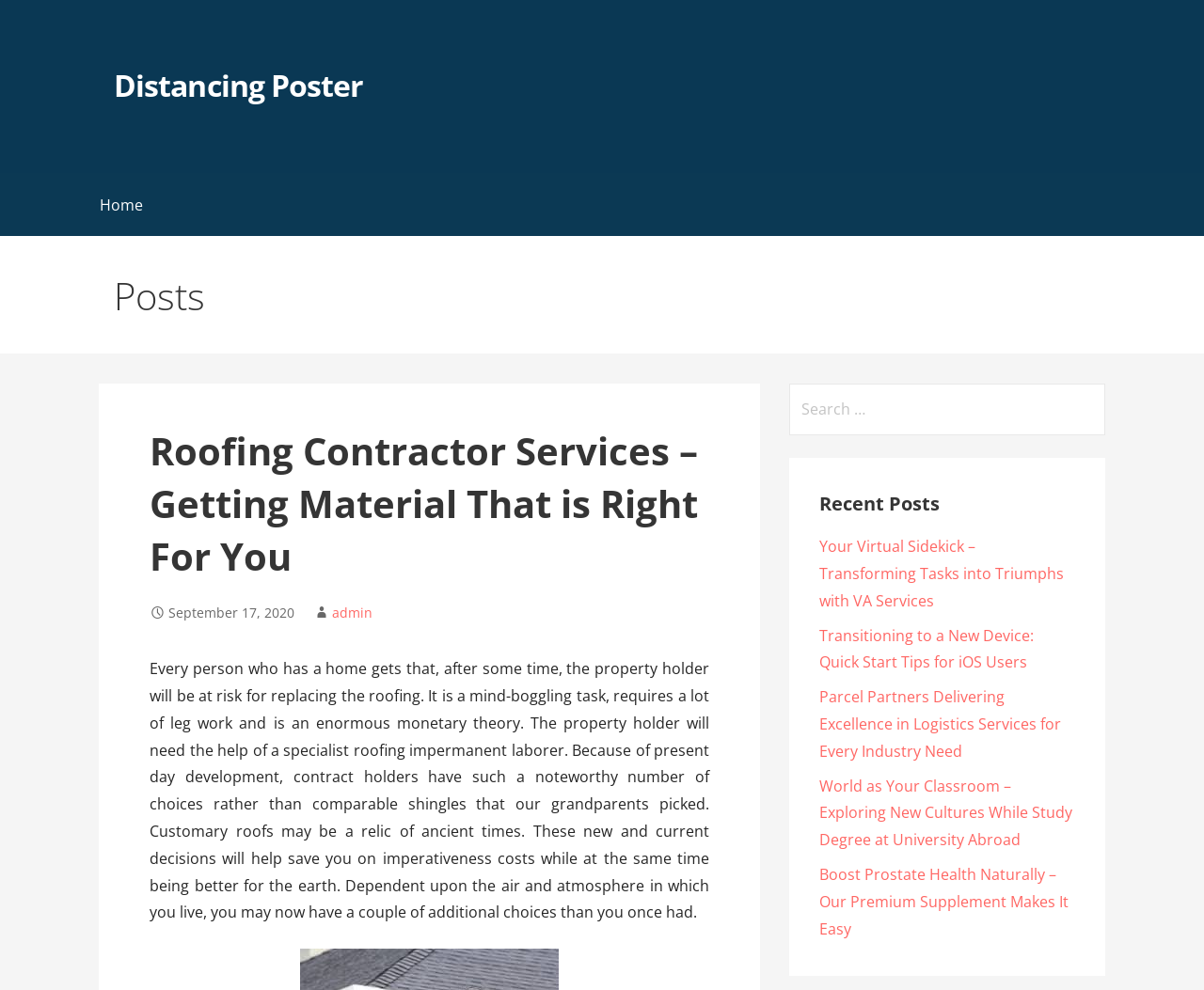What is the topic of the current post?
Answer the question using a single word or phrase, according to the image.

Roofing Contractor Services